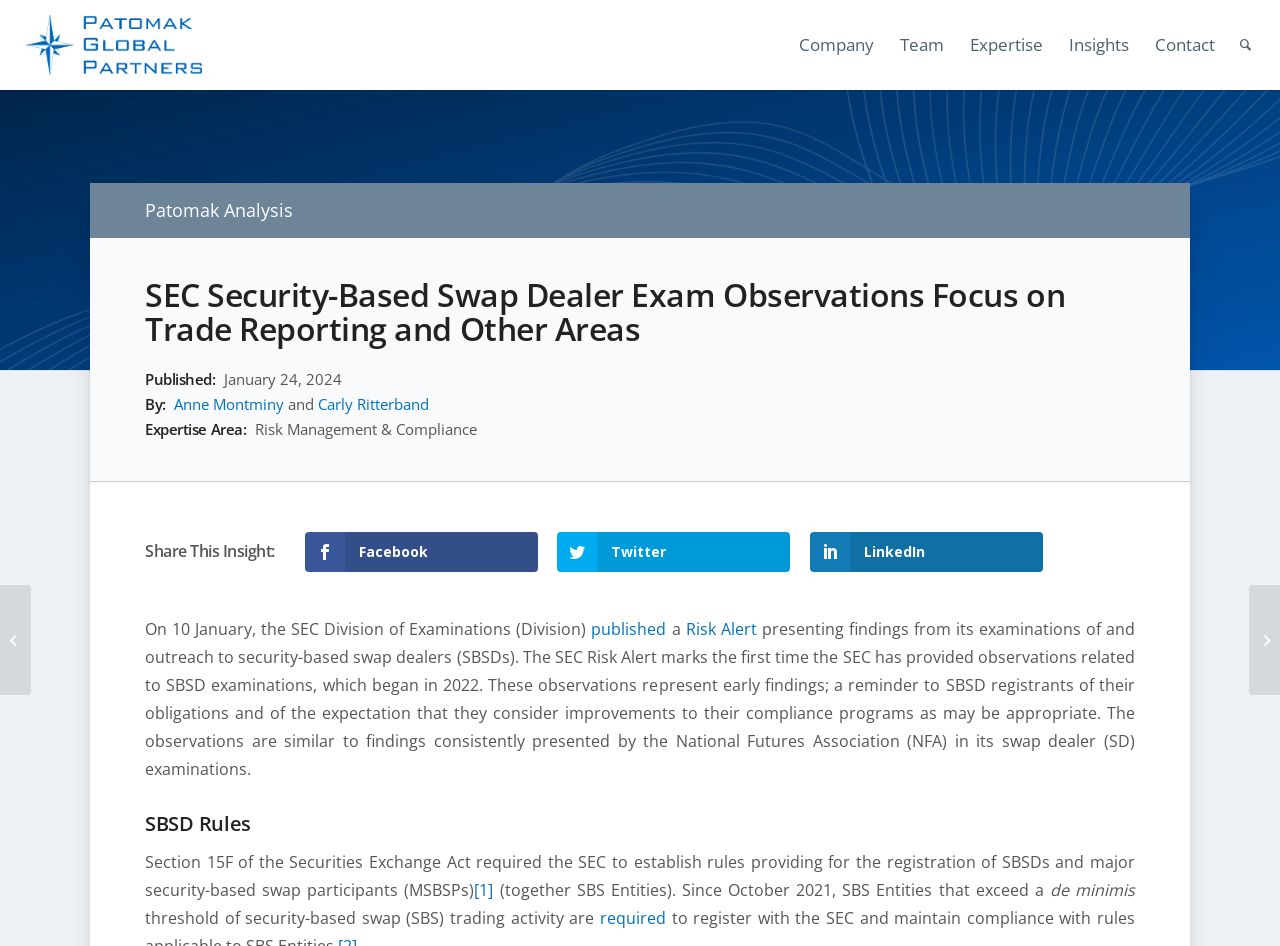Please look at the image and answer the question with a detailed explanation: What is the company name?

The company name is obtained from the top-left corner of the webpage, where the logo and company name 'Patomak Global Partners' are displayed.